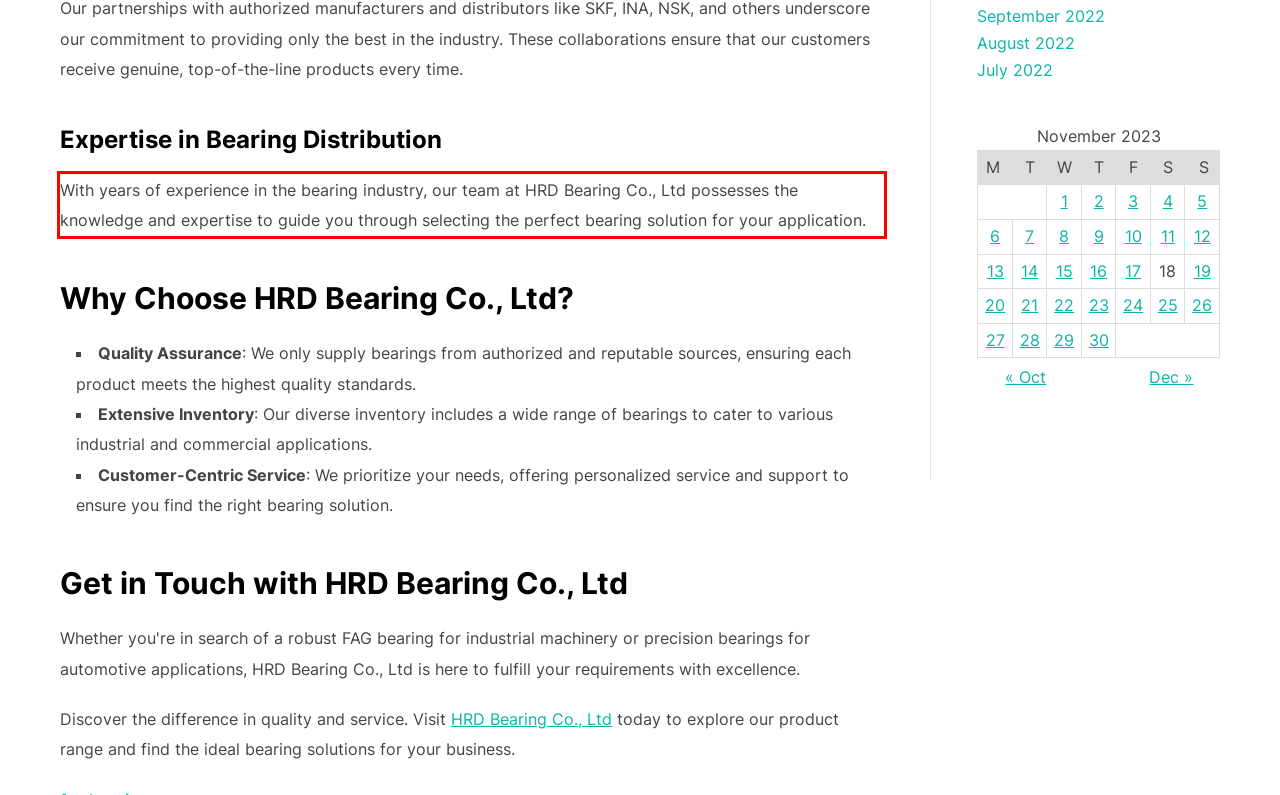Observe the screenshot of the webpage, locate the red bounding box, and extract the text content within it.

With years of experience in the bearing industry, our team at HRD Bearing Co., Ltd possesses the knowledge and expertise to guide you through selecting the perfect bearing solution for your application.